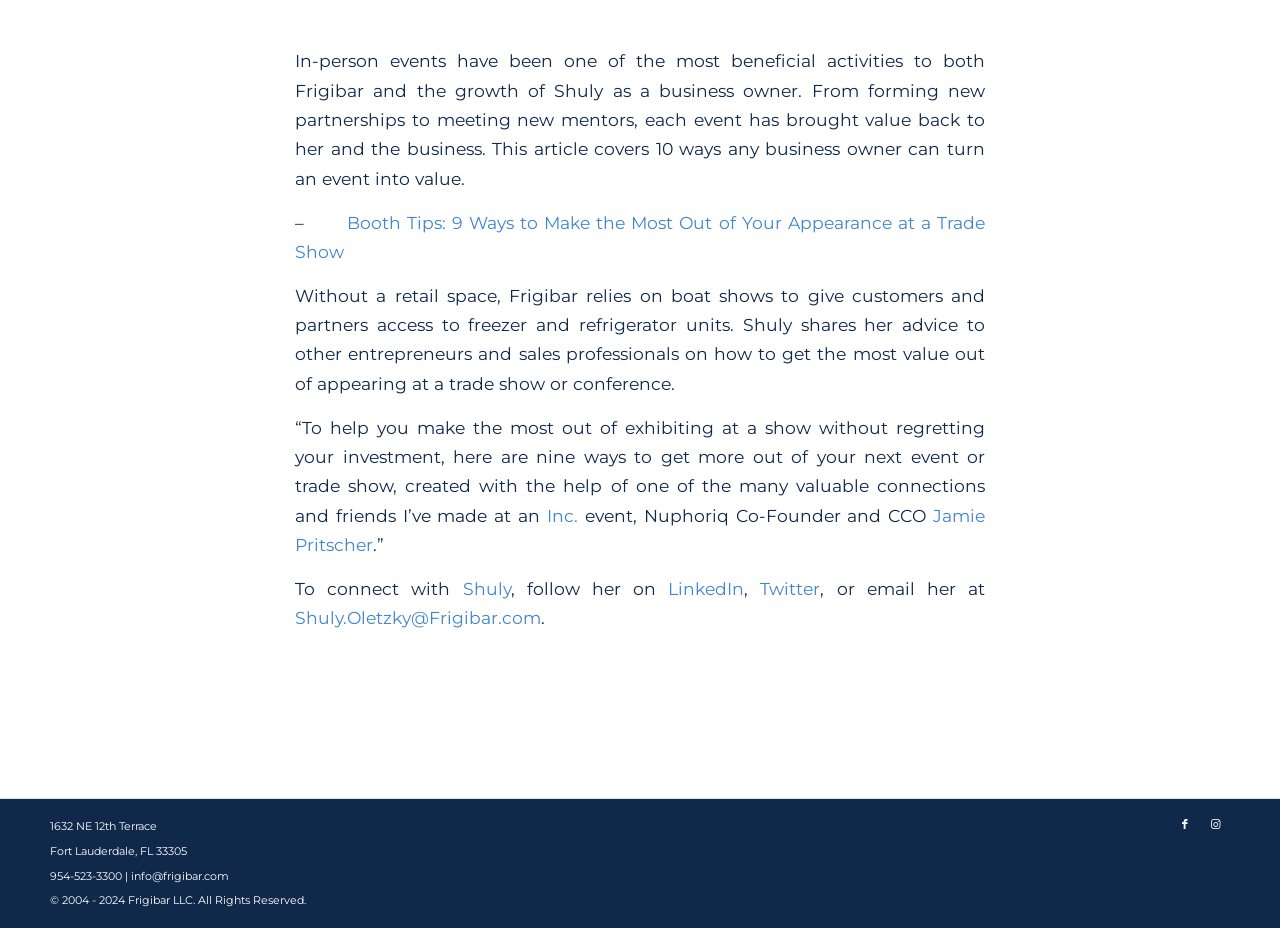Refer to the element description Shuly.Oletzky@Frigibar.com and identify the corresponding bounding box in the screenshot. Format the coordinates as (top-left x, top-left y, bottom-right x, bottom-right y) with values in the range of 0 to 1.

[0.23, 0.654, 0.423, 0.677]